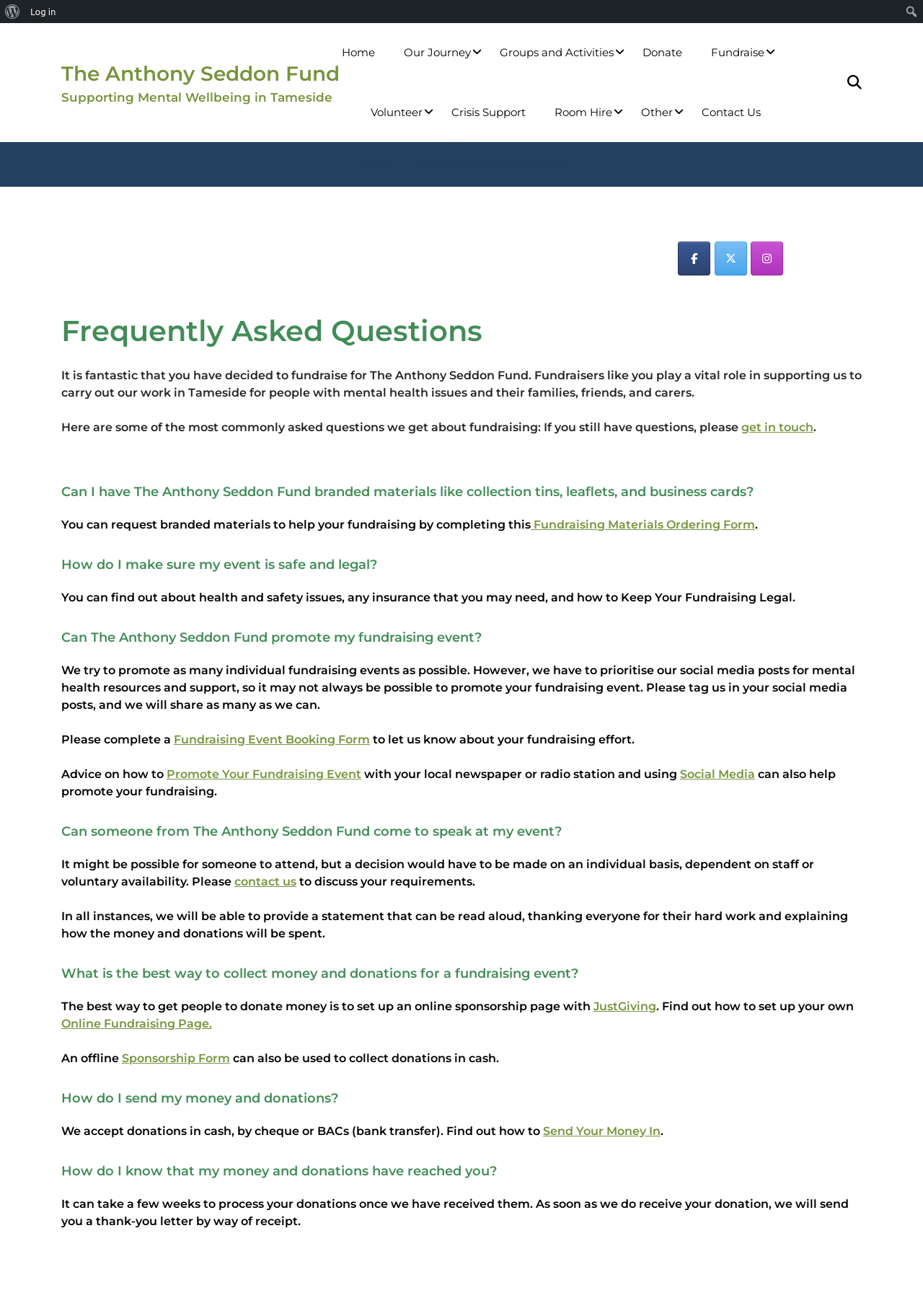Please extract the title of the webpage.

Frequenty Asked Questions